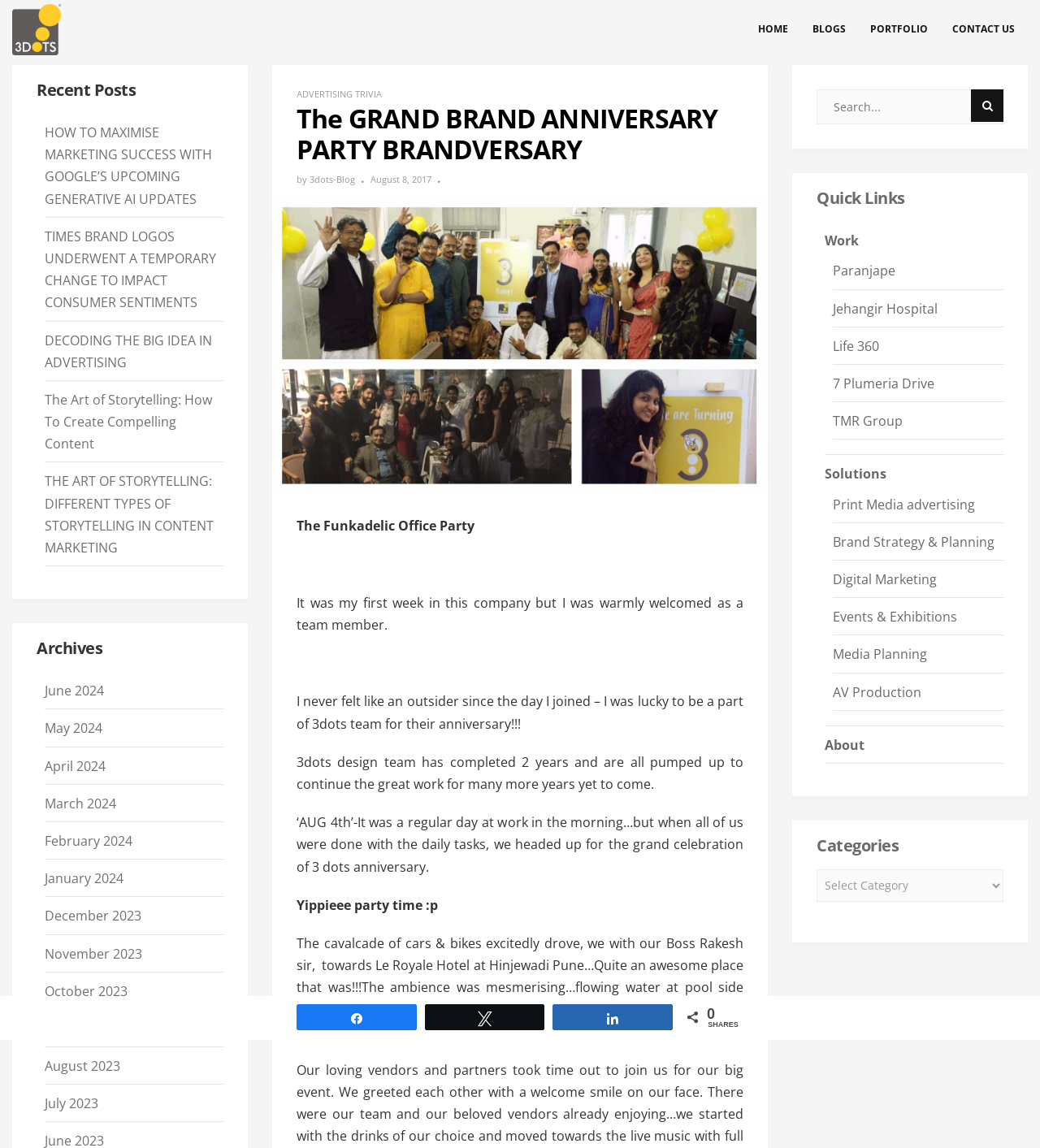What is the location of the party?
Could you give a comprehensive explanation in response to this question?

I found the text 'we headed up for the grand celebration of 3 dots anniversary... towards Le Royale Hotel at Hinjewadi Pune…' which indicates that the location of the party is Le Royale Hotel at Hinjewadi Pune.